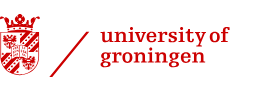Please give a succinct answer using a single word or phrase:
What is the university's commitment?

excellence in academic pursuits